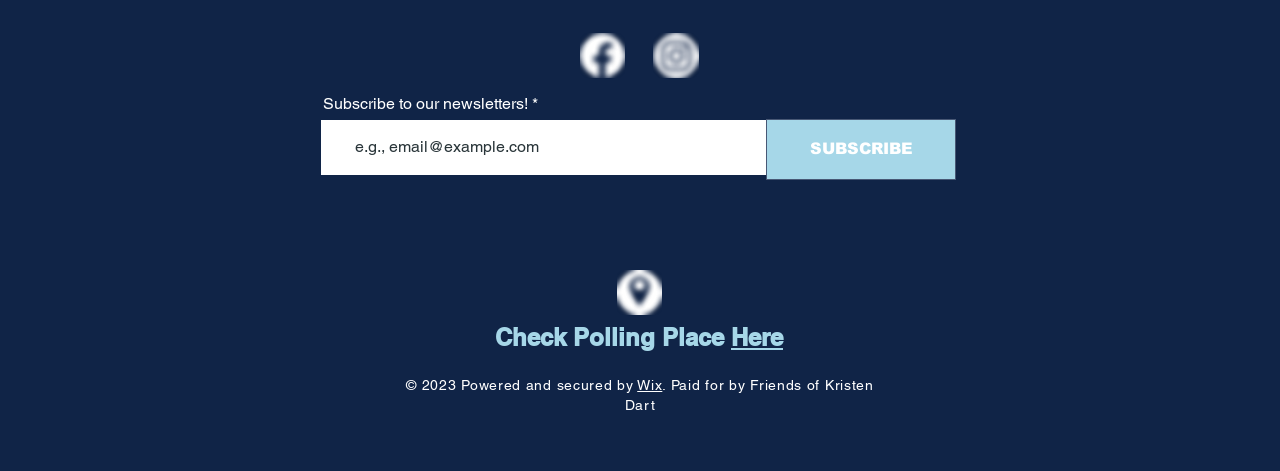Based on the image, please elaborate on the answer to the following question:
What is the function of the 'SUBSCRIBE' button?

The 'SUBSCRIBE' button is located next to the textbox and is likely used to submit the newsletter subscription request after filling in the required information.